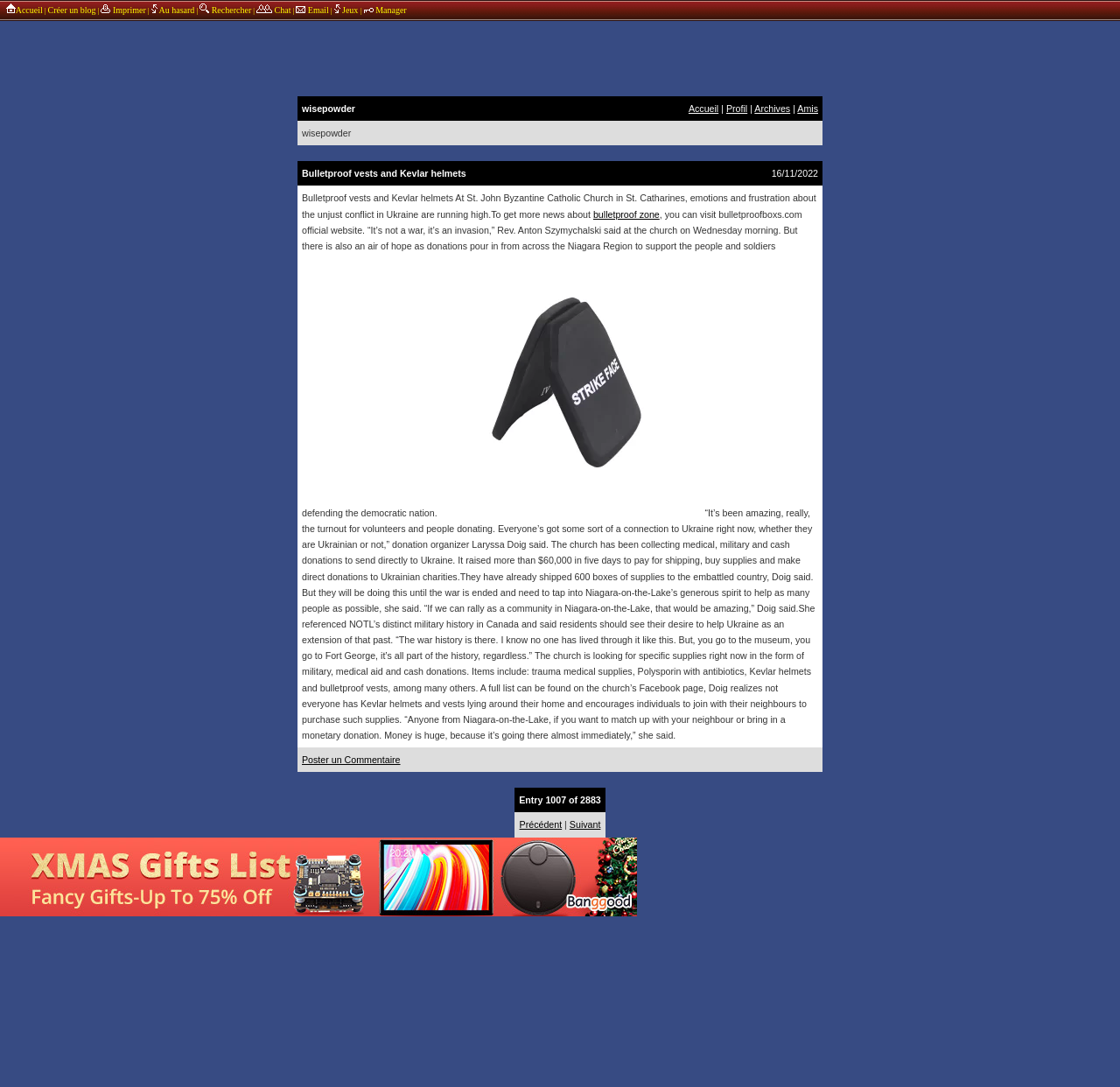Please find and report the bounding box coordinates of the element to click in order to perform the following action: "go to next page". The coordinates should be expressed as four float numbers between 0 and 1, in the format [left, top, right, bottom].

[0.508, 0.754, 0.536, 0.764]